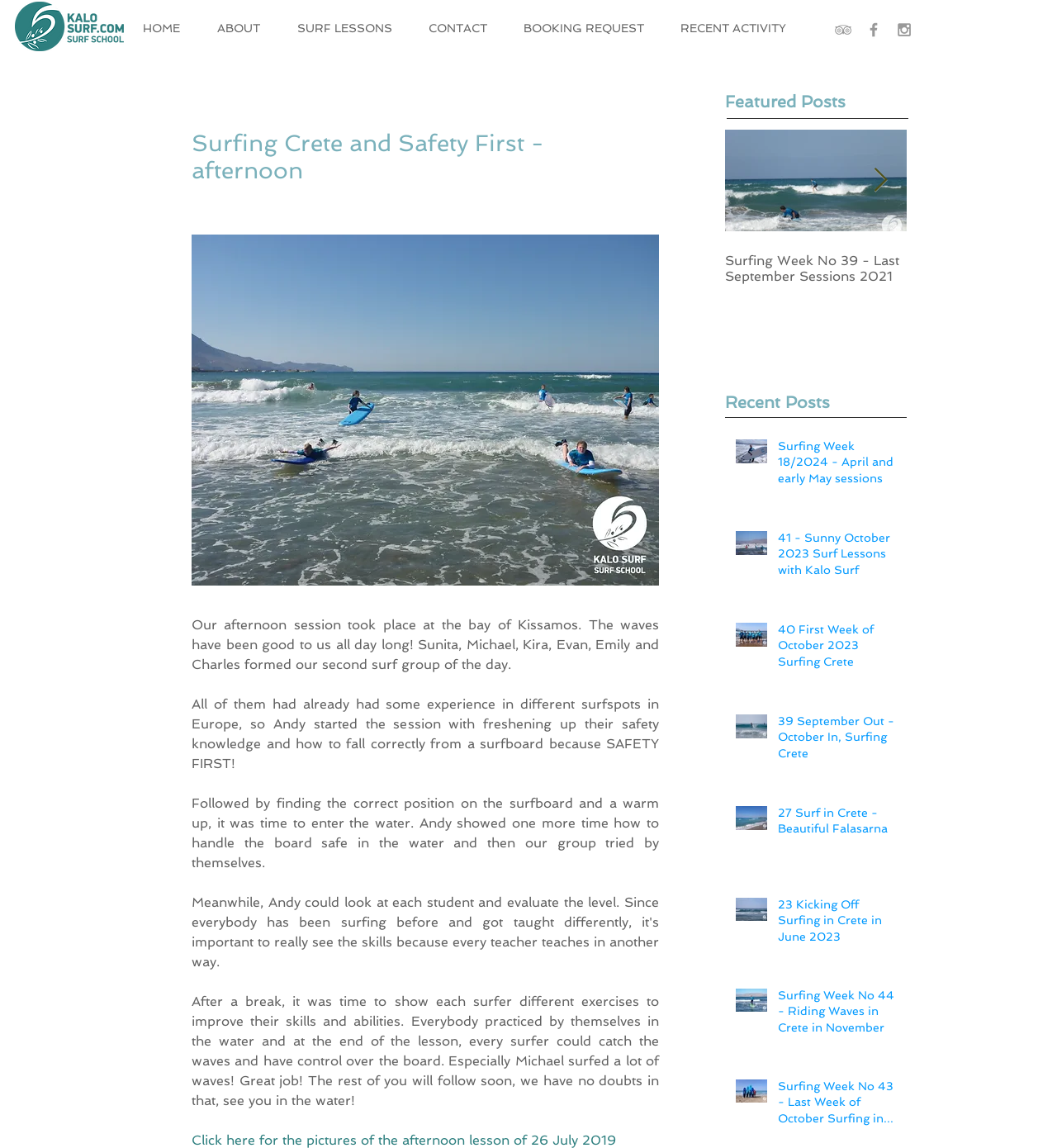Identify the bounding box coordinates of the clickable region necessary to fulfill the following instruction: "Click on the 'Sign in' link". The bounding box coordinates should be four float numbers between 0 and 1, i.e., [left, top, right, bottom].

None